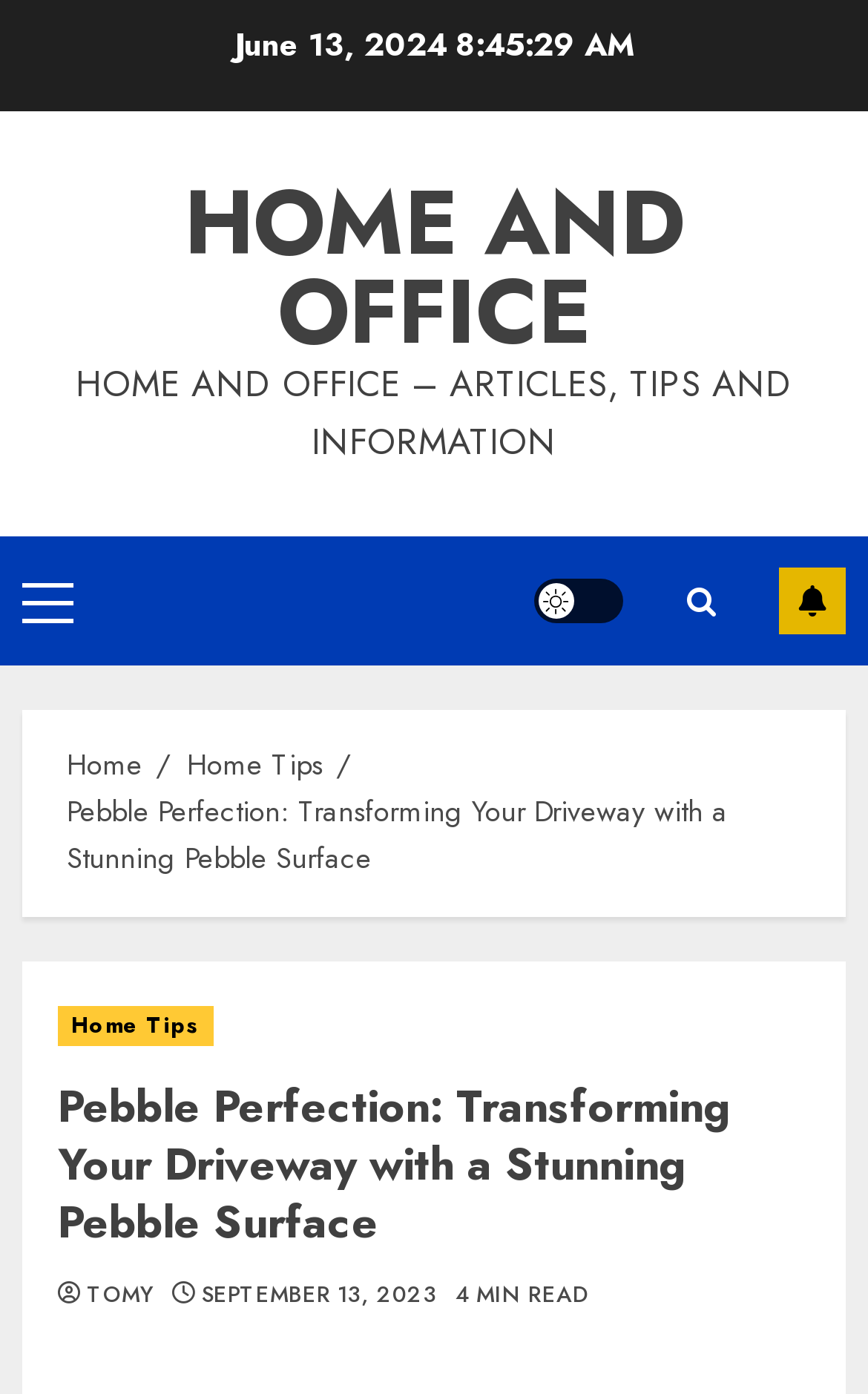Find the bounding box coordinates of the area to click in order to follow the instruction: "go to home page".

[0.077, 0.534, 0.164, 0.565]